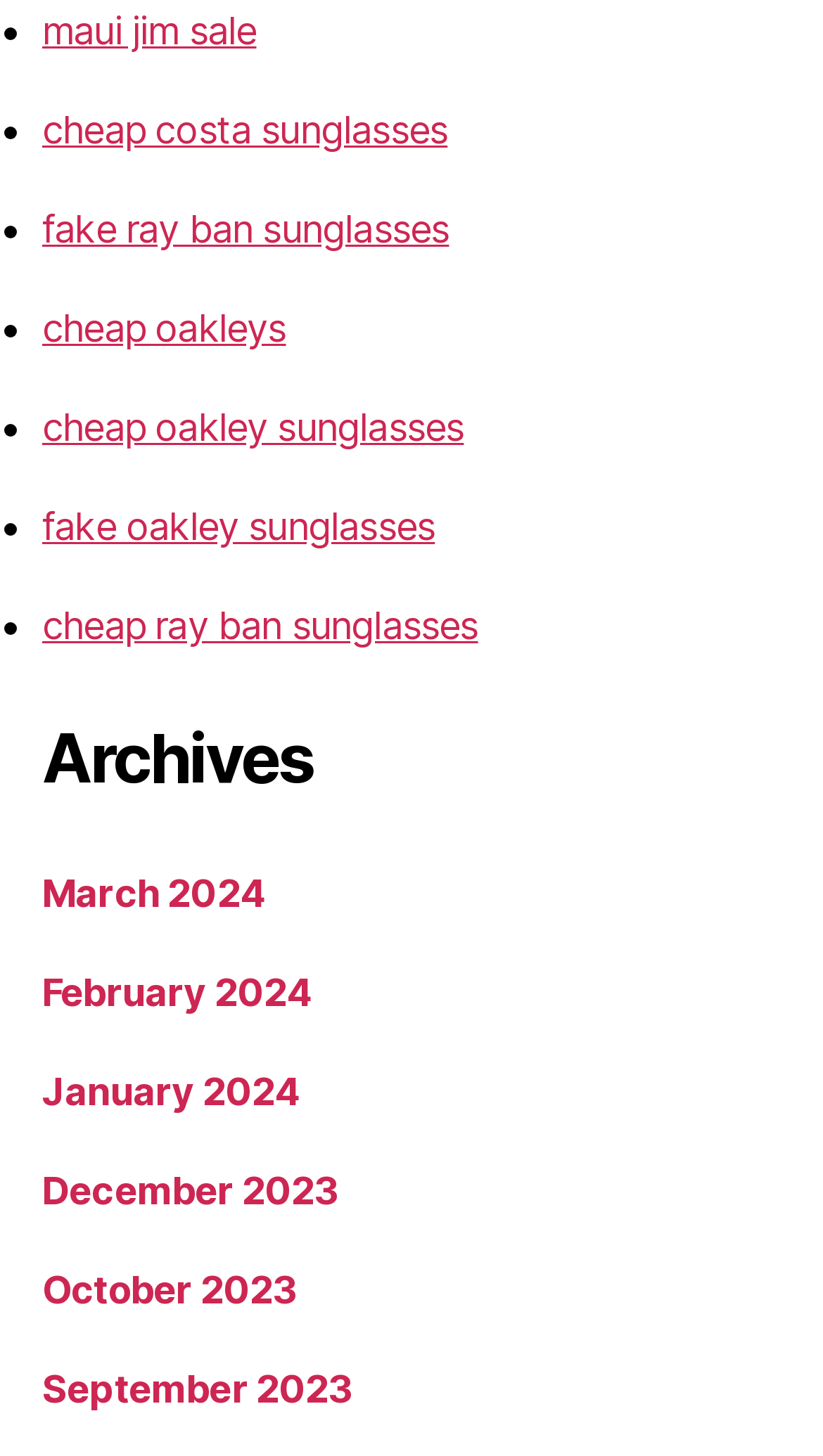Determine the bounding box coordinates for the area that should be clicked to carry out the following instruction: "click on 'cheap oakleys'".

[0.051, 0.21, 0.347, 0.241]